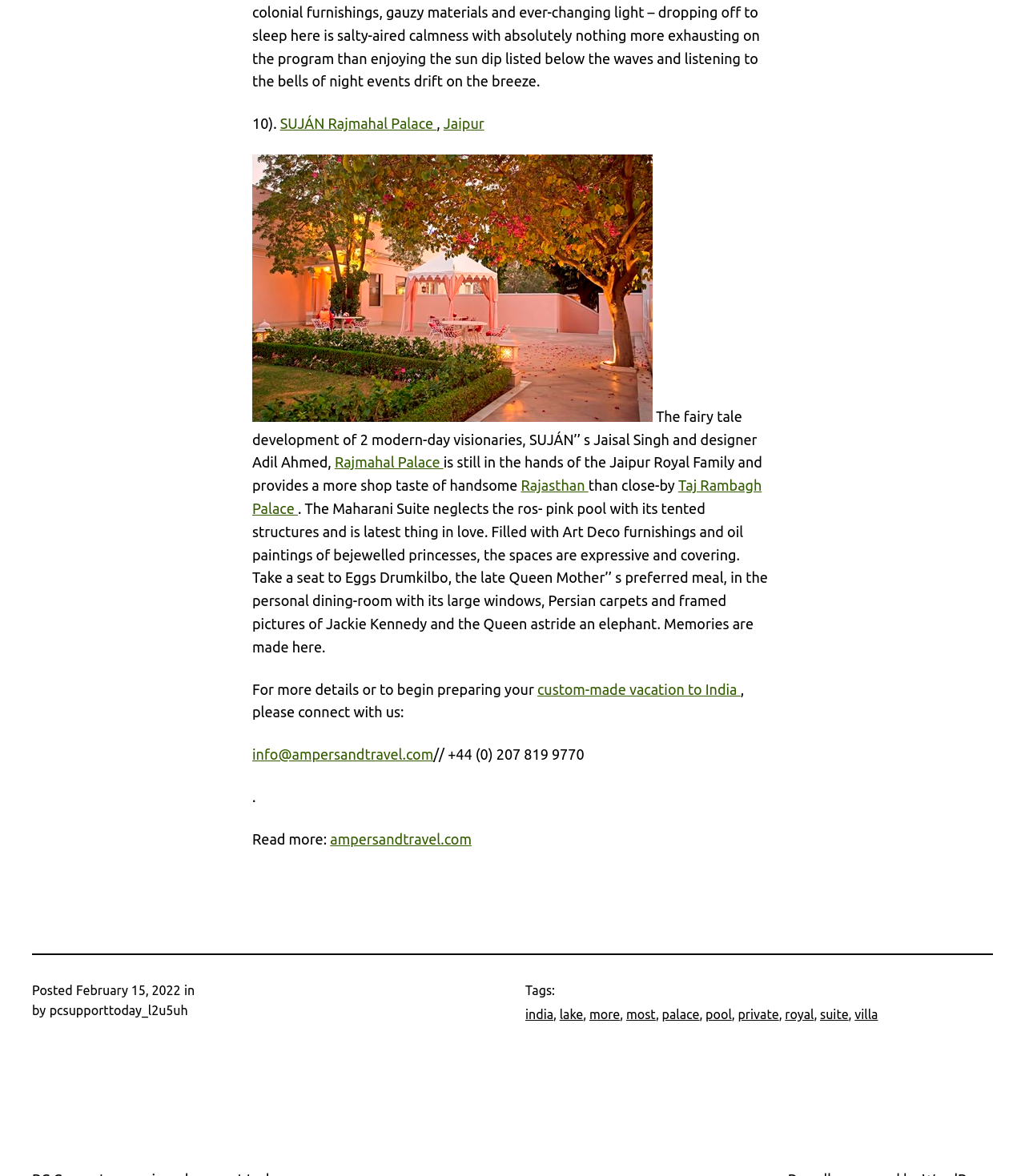Please identify the bounding box coordinates of the region to click in order to complete the given instruction: "view instagram profile". The coordinates should be four float numbers between 0 and 1, i.e., [left, top, right, bottom].

None